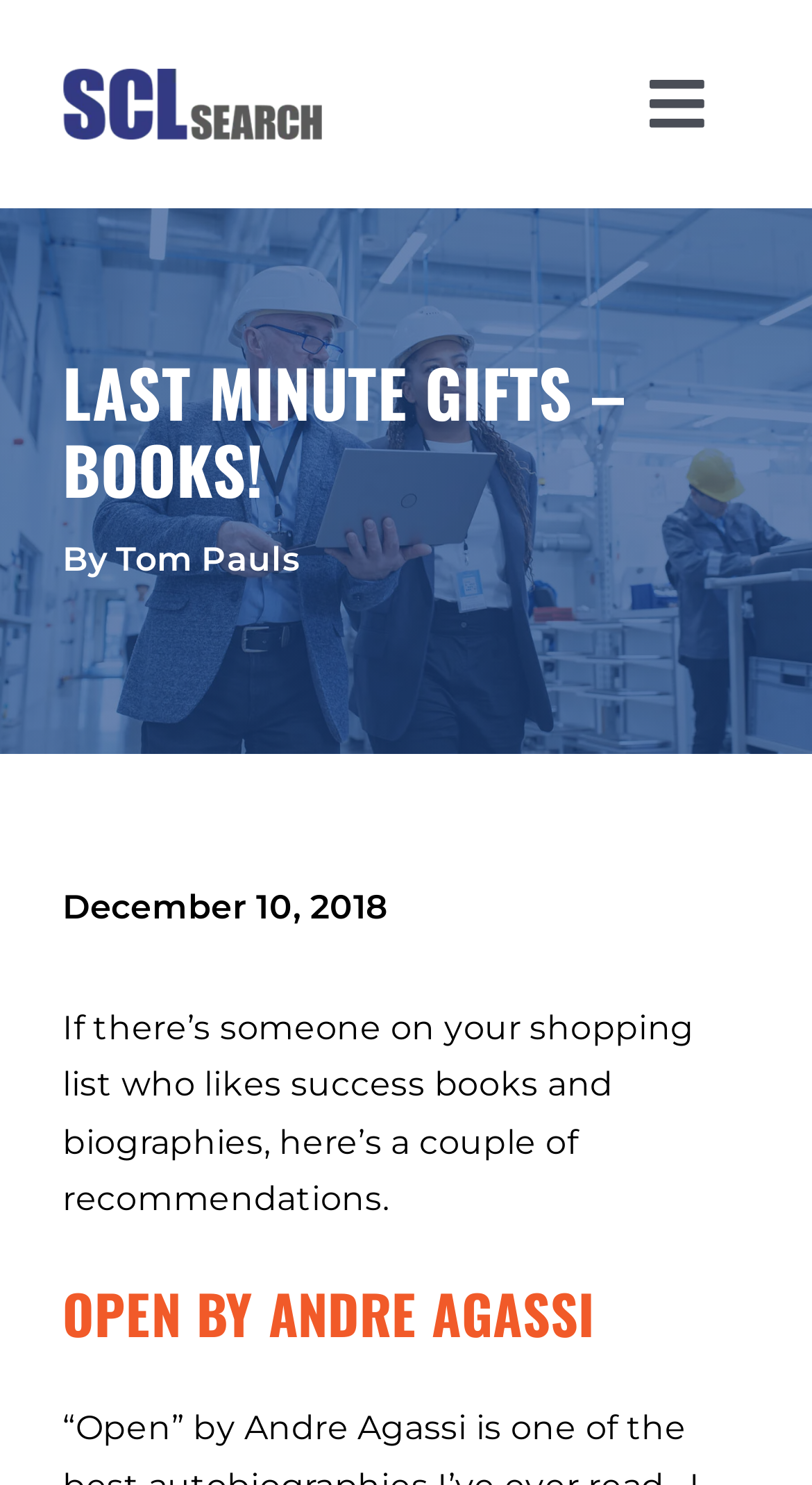Provide the bounding box coordinates for the UI element that is described as: "Email Us".

[0.0, 0.669, 1.0, 0.739]